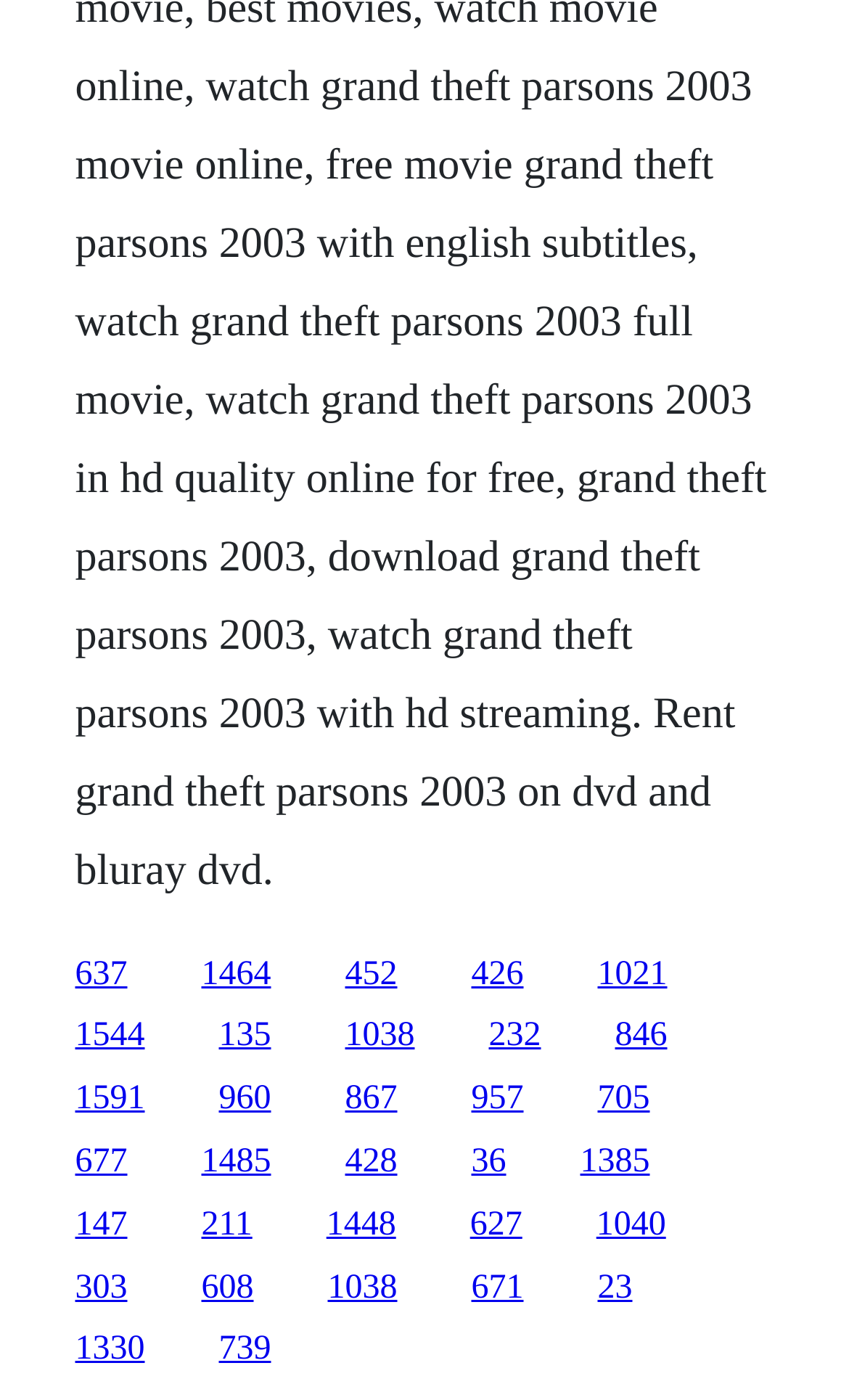Show me the bounding box coordinates of the clickable region to achieve the task as per the instruction: "access the ninth link".

[0.088, 0.727, 0.171, 0.753]